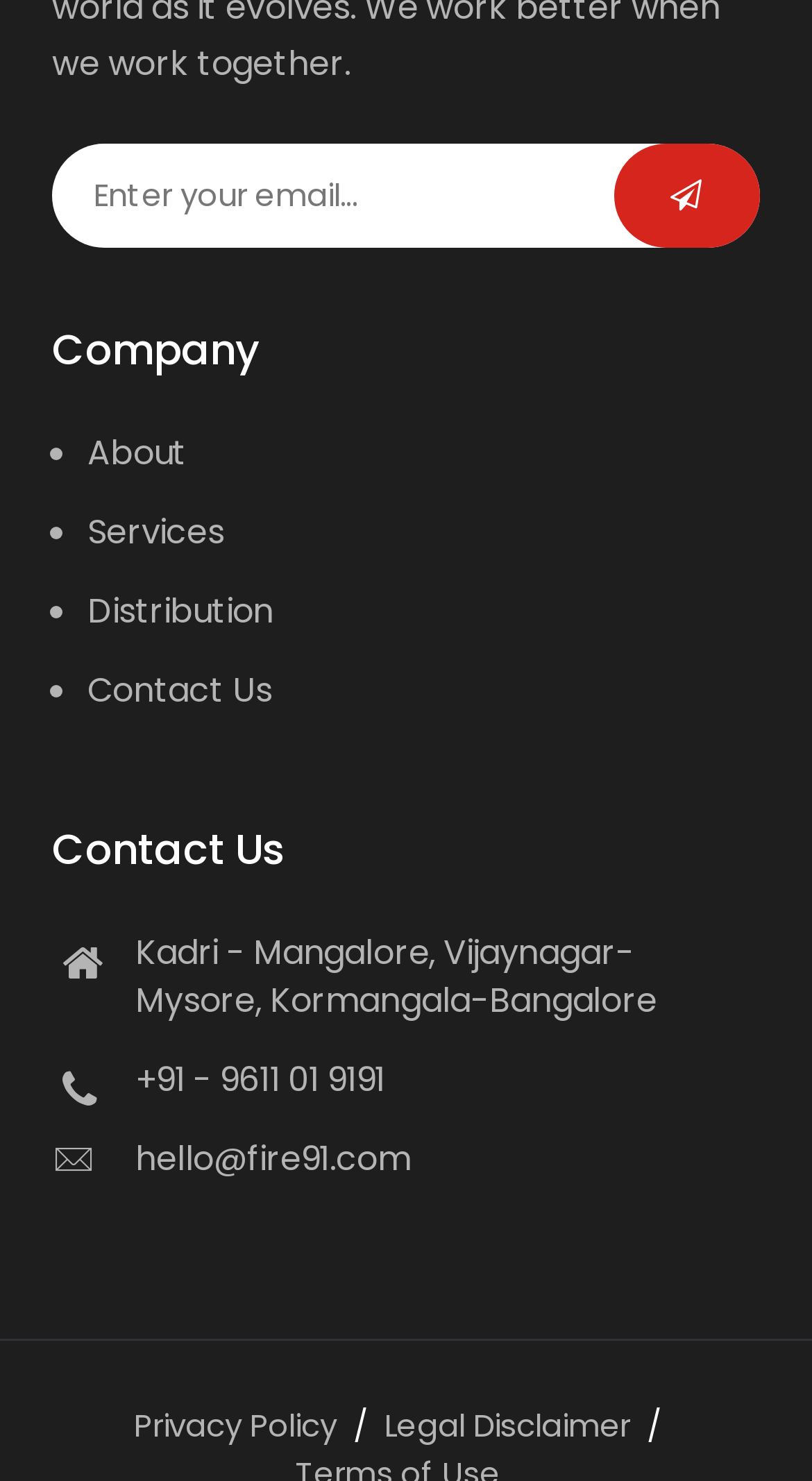Provide a thorough and detailed response to the question by examining the image: 
How many links are there in the footer section?

I counted the number of link elements in the footer section, which are 'Privacy Policy' and 'Legal Disclaimer', and found that there are 2 links.